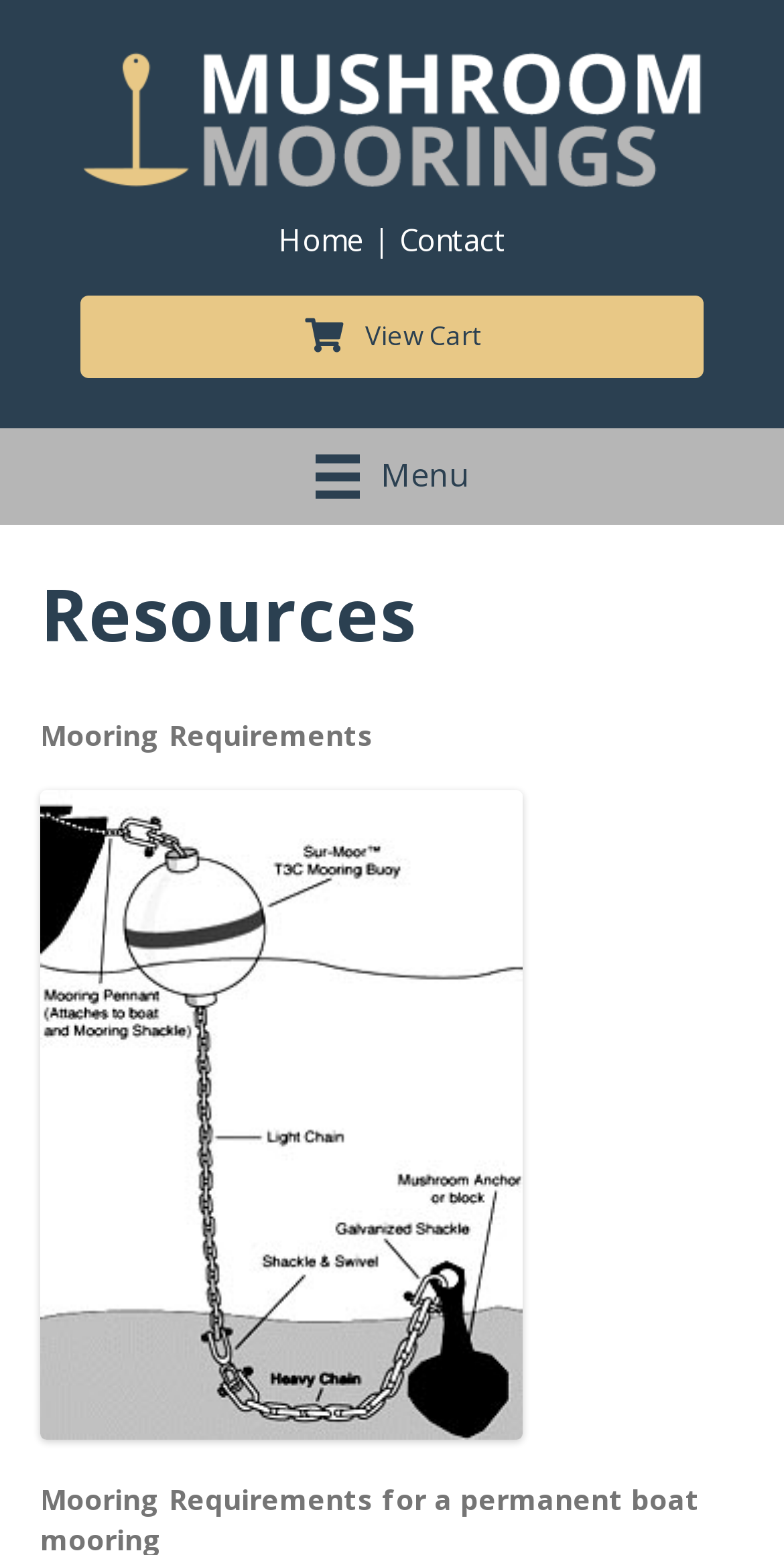Identify the bounding box coordinates for the UI element described by the following text: "Contact". Provide the coordinates as four float numbers between 0 and 1, in the format [left, top, right, bottom].

[0.509, 0.141, 0.645, 0.167]